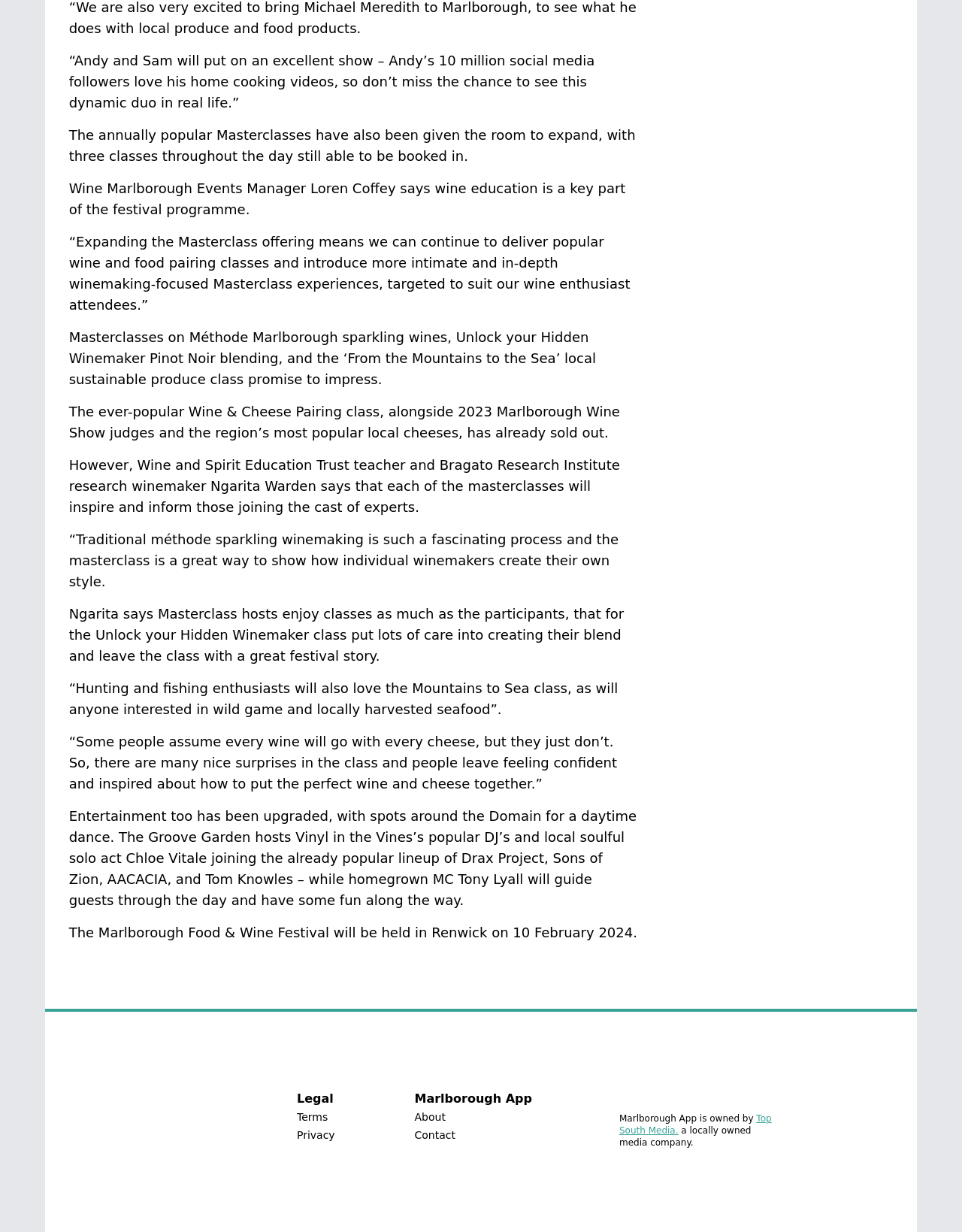What is the date of the Marlborough Food & Wine Festival?
Based on the visual details in the image, please answer the question thoroughly.

I found the answer by reading the text in the StaticText element with bounding box coordinates [0.072, 0.75, 0.662, 0.763], which states 'The Marlborough Food & Wine Festival will be held in Renwick on 10 February 2024.'